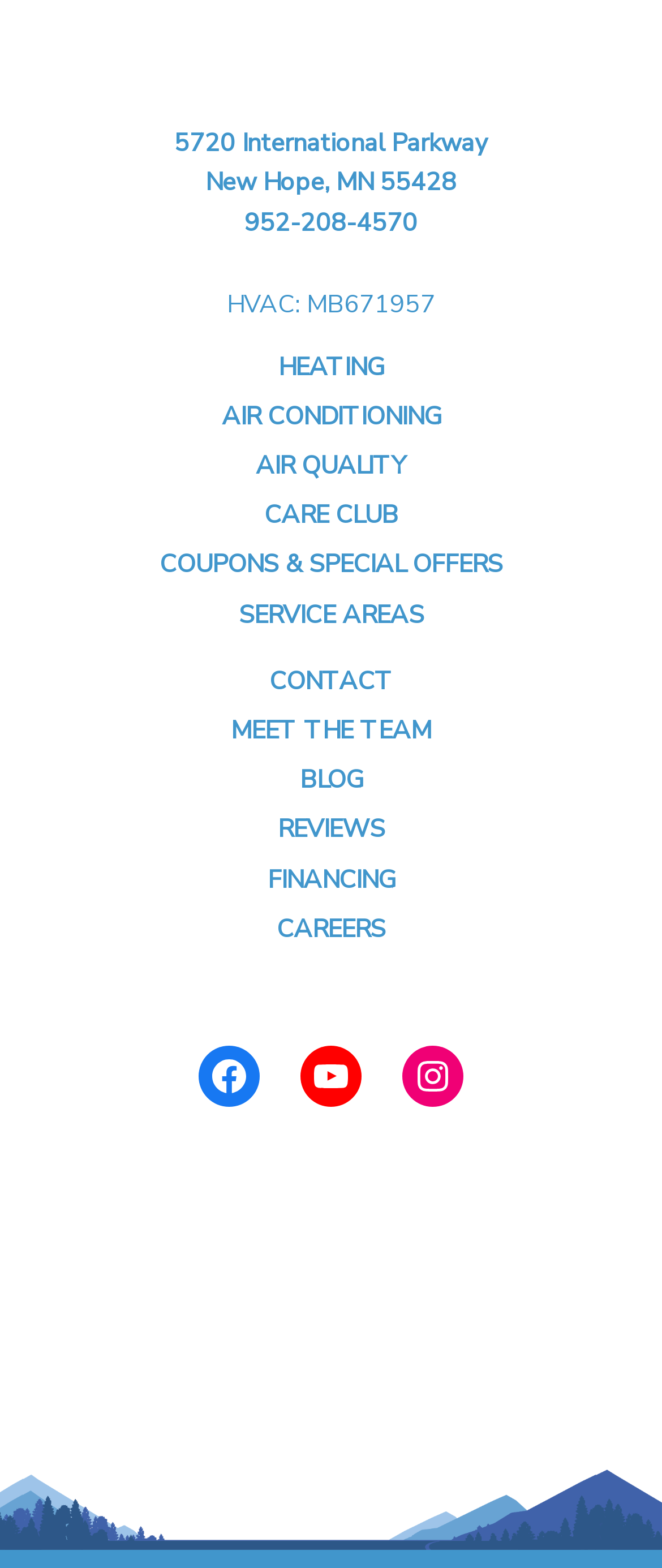Indicate the bounding box coordinates of the element that needs to be clicked to satisfy the following instruction: "visit FACEBOOK page". The coordinates should be four float numbers between 0 and 1, i.e., [left, top, right, bottom].

[0.3, 0.667, 0.392, 0.705]